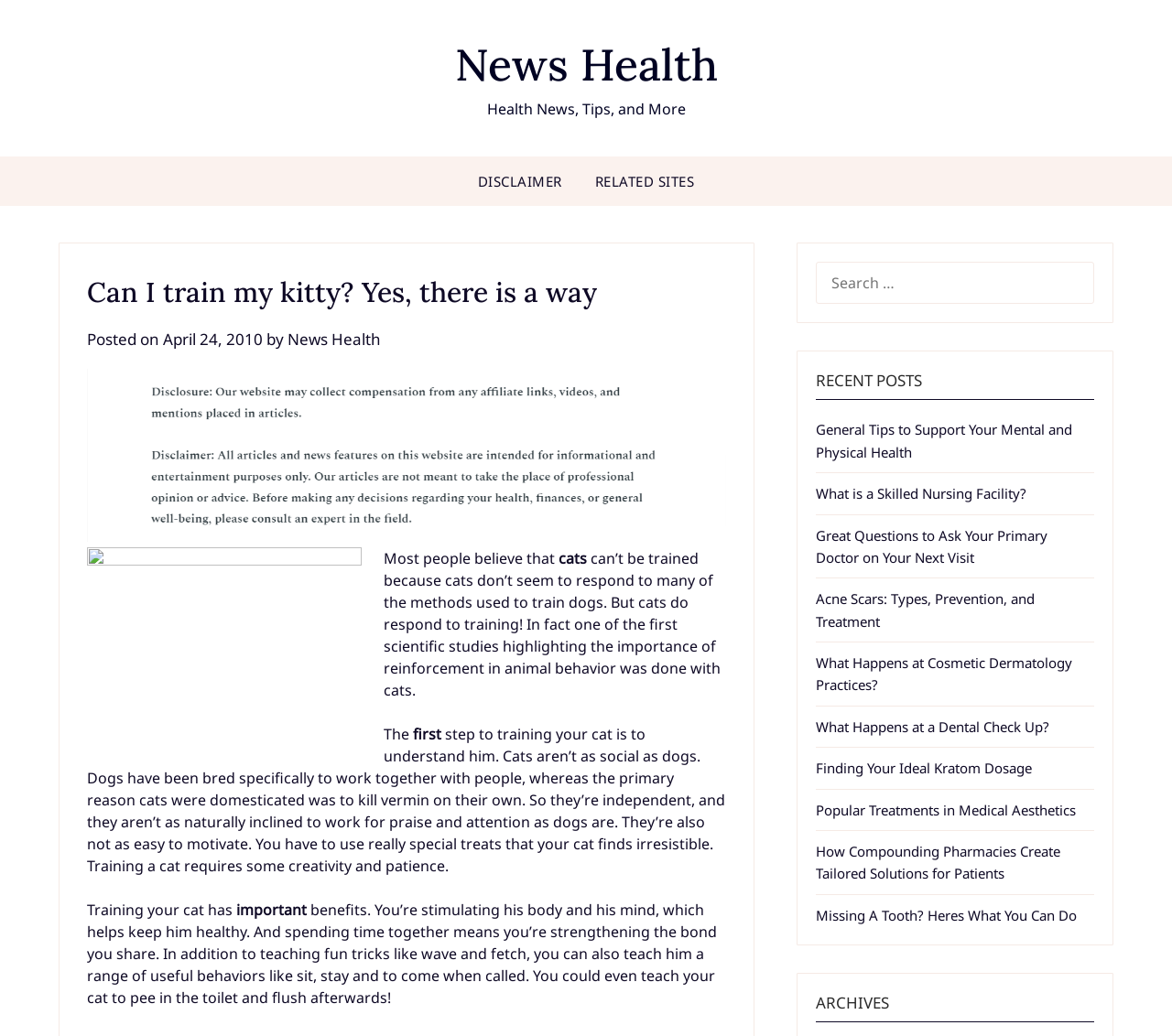Kindly determine the bounding box coordinates of the area that needs to be clicked to fulfill this instruction: "Read the recent post 'General Tips to Support Your Mental and Physical Health'".

[0.696, 0.406, 0.915, 0.445]